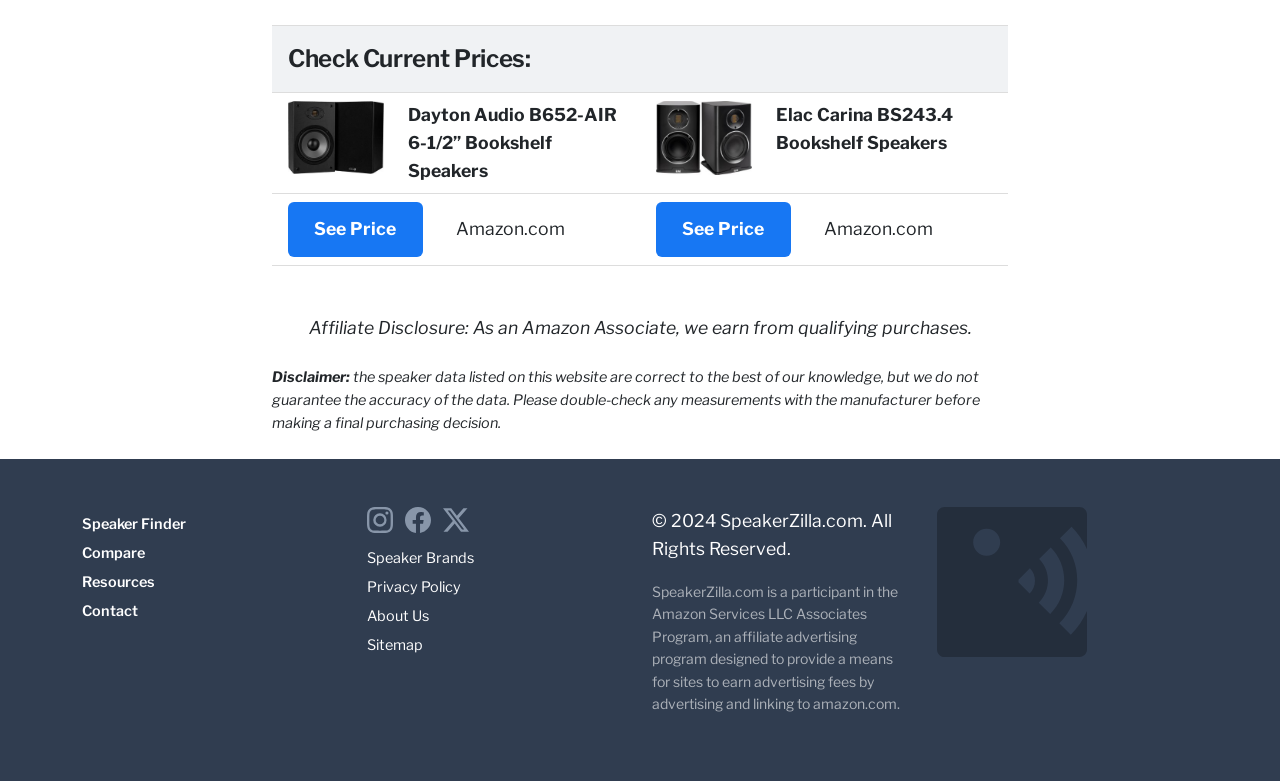Based on the image, please elaborate on the answer to the following question:
What social media platforms does SpeakerZilla have a presence on?

The webpage contains links to SpeakerZilla's presence on Instagram, Facebook, and X, which are represented by image elements. These links suggest that SpeakerZilla has a presence on these social media platforms.